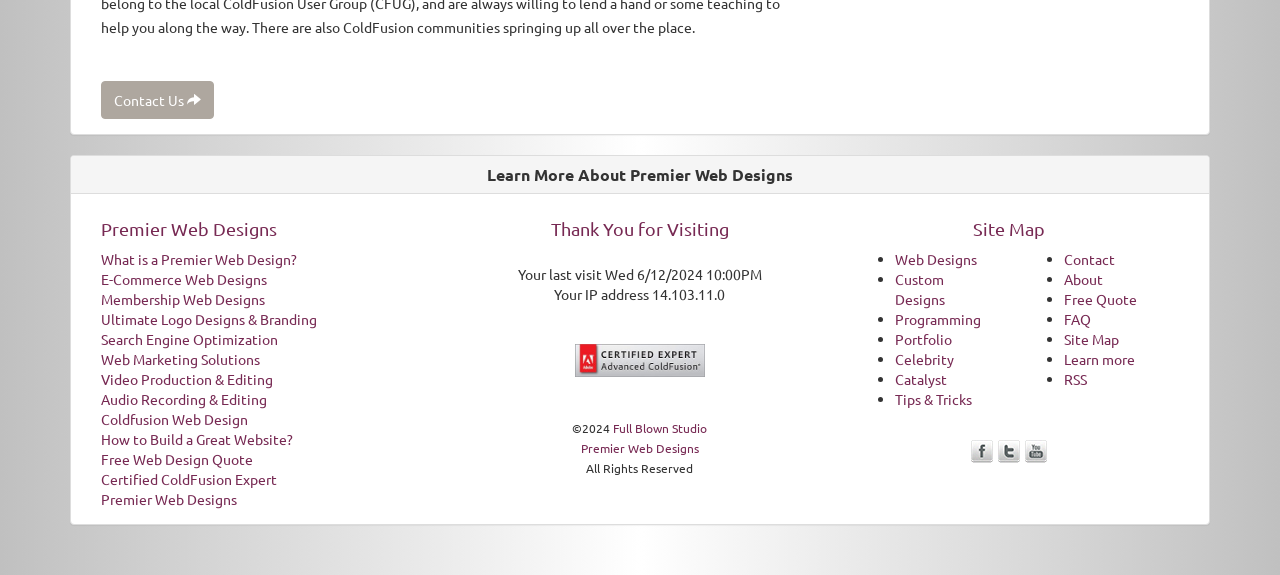What is the IP address mentioned on the webpage?
Please give a detailed and elaborate answer to the question.

The IP address '14.103.11.0' is mentioned in the StaticText element 'Your IP address 14.103.11.0'.